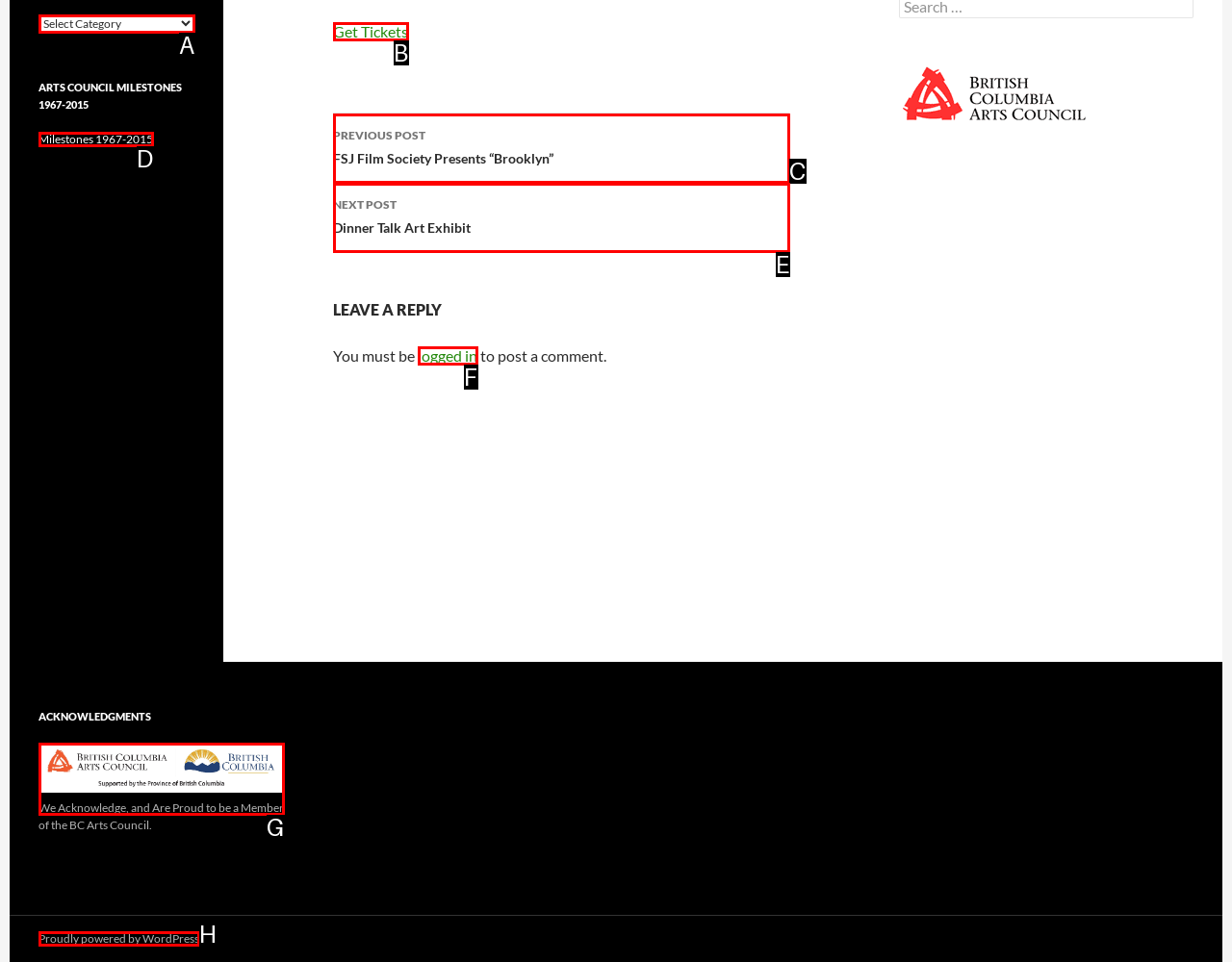Based on the description: Next PostDinner Talk Art Exhibit, select the HTML element that fits best. Provide the letter of the matching option.

E